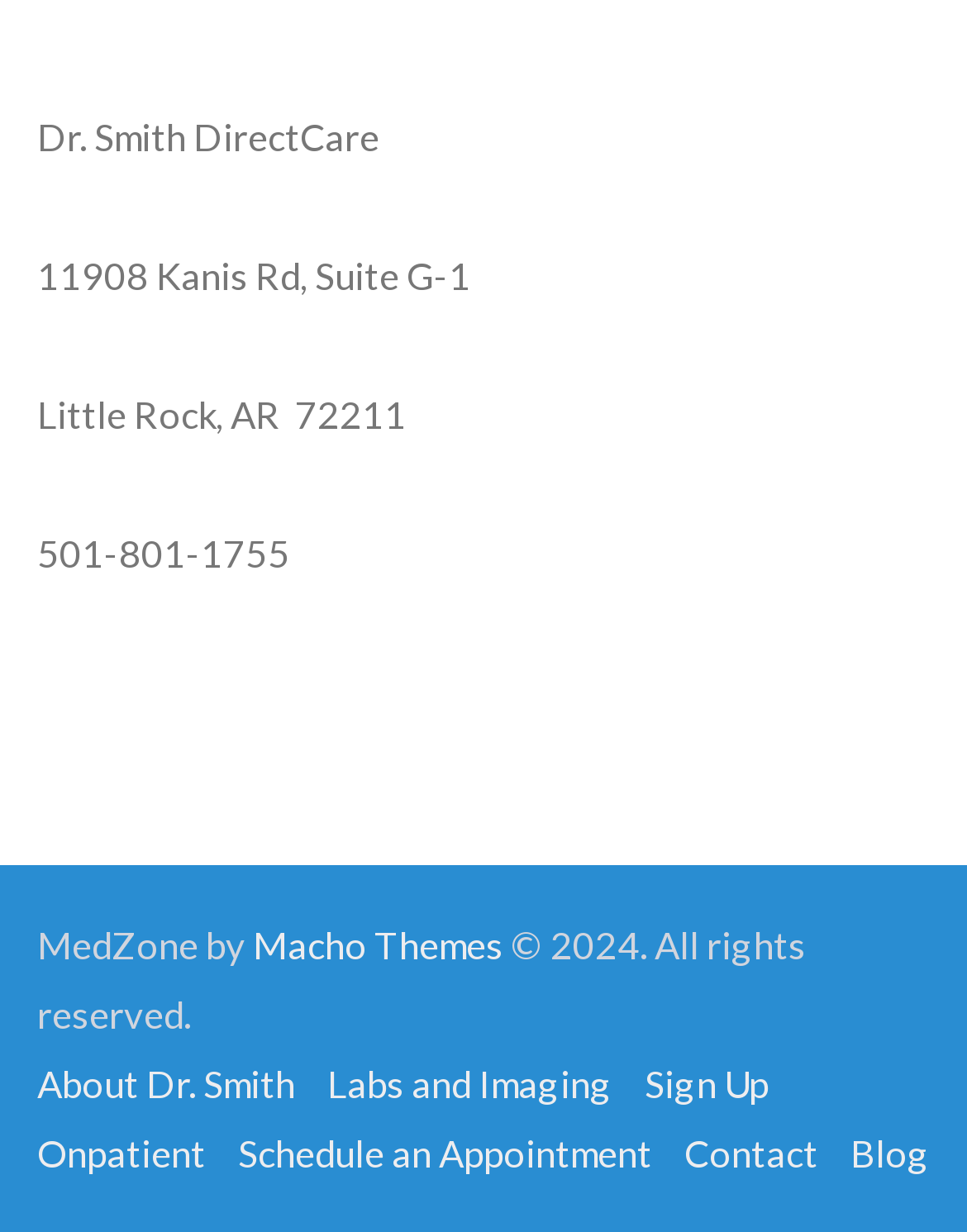What is the city and state of the practice?
Using the information from the image, give a concise answer in one word or a short phrase.

Little Rock, AR